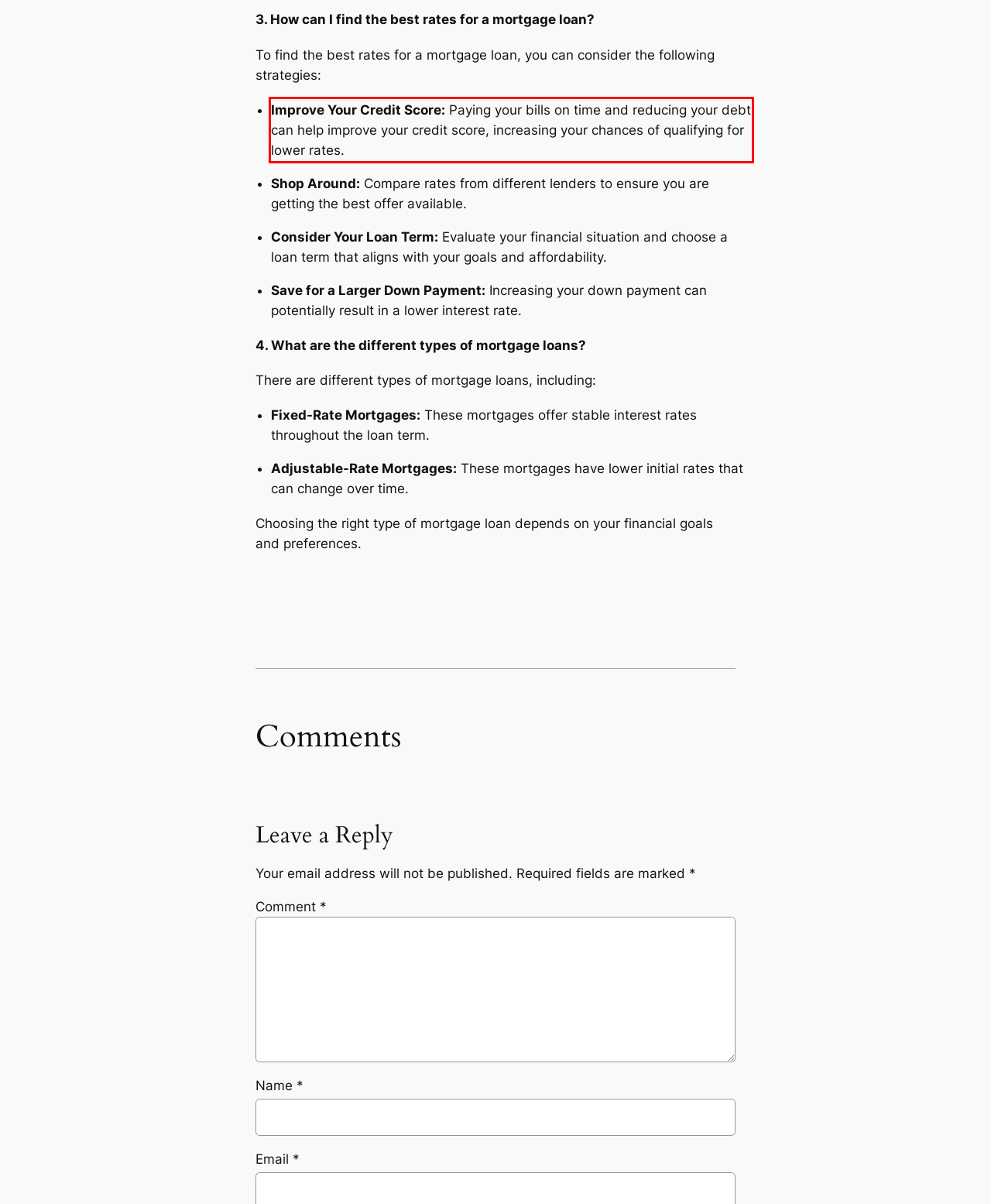You are given a screenshot with a red rectangle. Identify and extract the text within this red bounding box using OCR.

Improve Your Credit Score: Paying your bills on time and reducing your debt can help improve your credit score, increasing your chances of qualifying for lower rates.